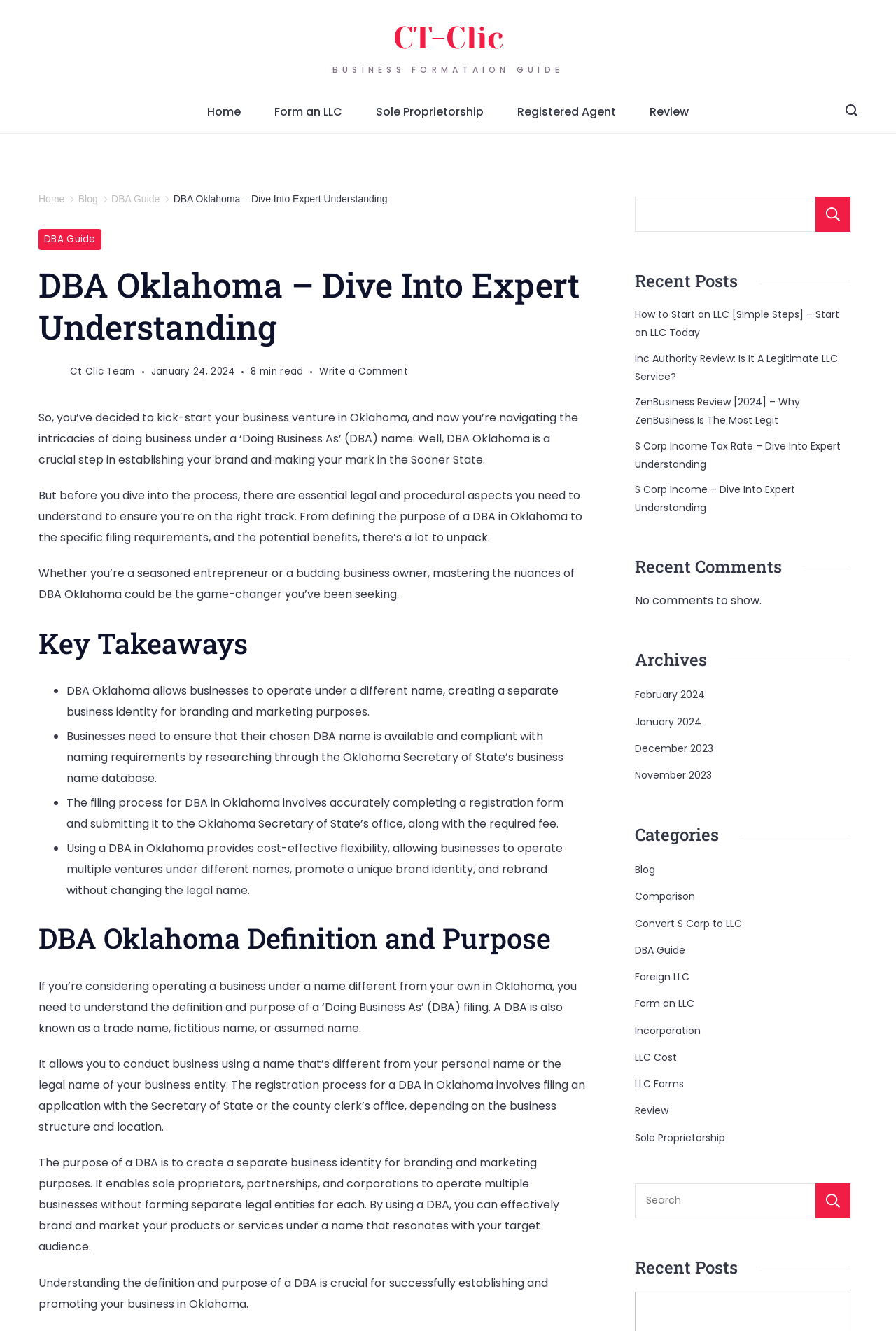Please answer the following question using a single word or phrase: 
Where can businesses research available DBA names in Oklahoma?

Oklahoma Secretary of State’s business name database